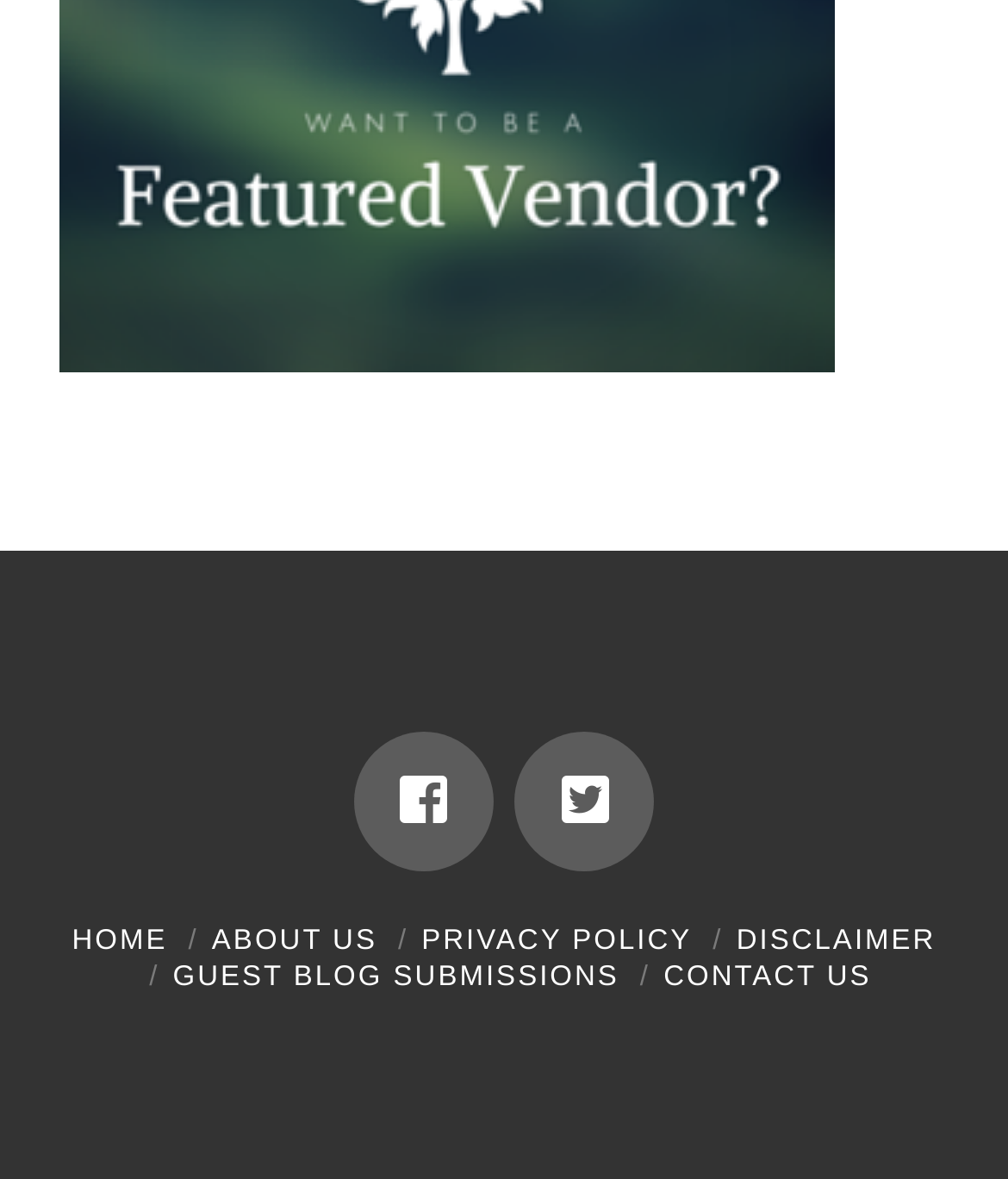How many social media links are available?
From the screenshot, supply a one-word or short-phrase answer.

2